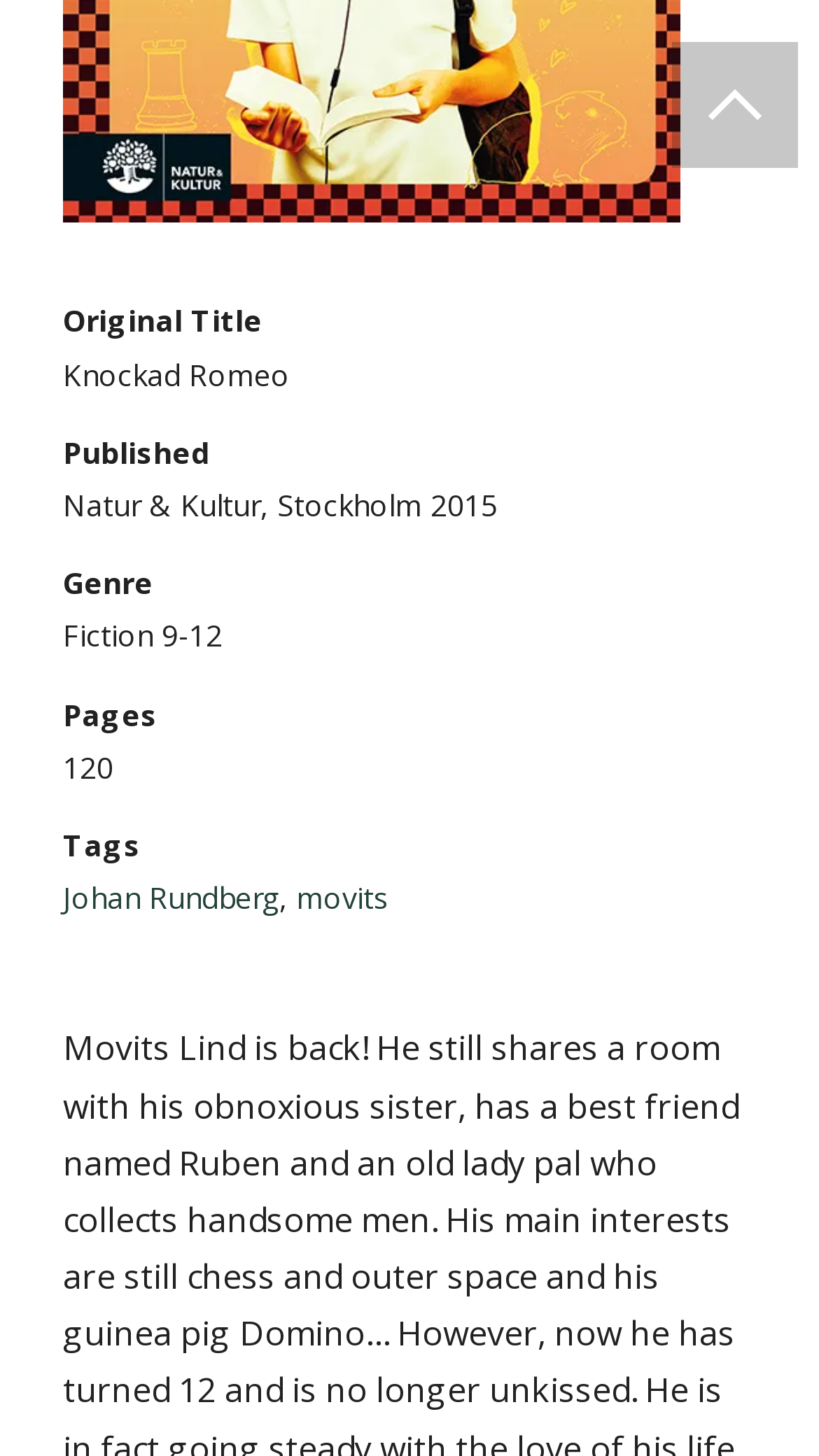Answer the question with a brief word or phrase:
Who is the author of the book?

Johan Rundberg